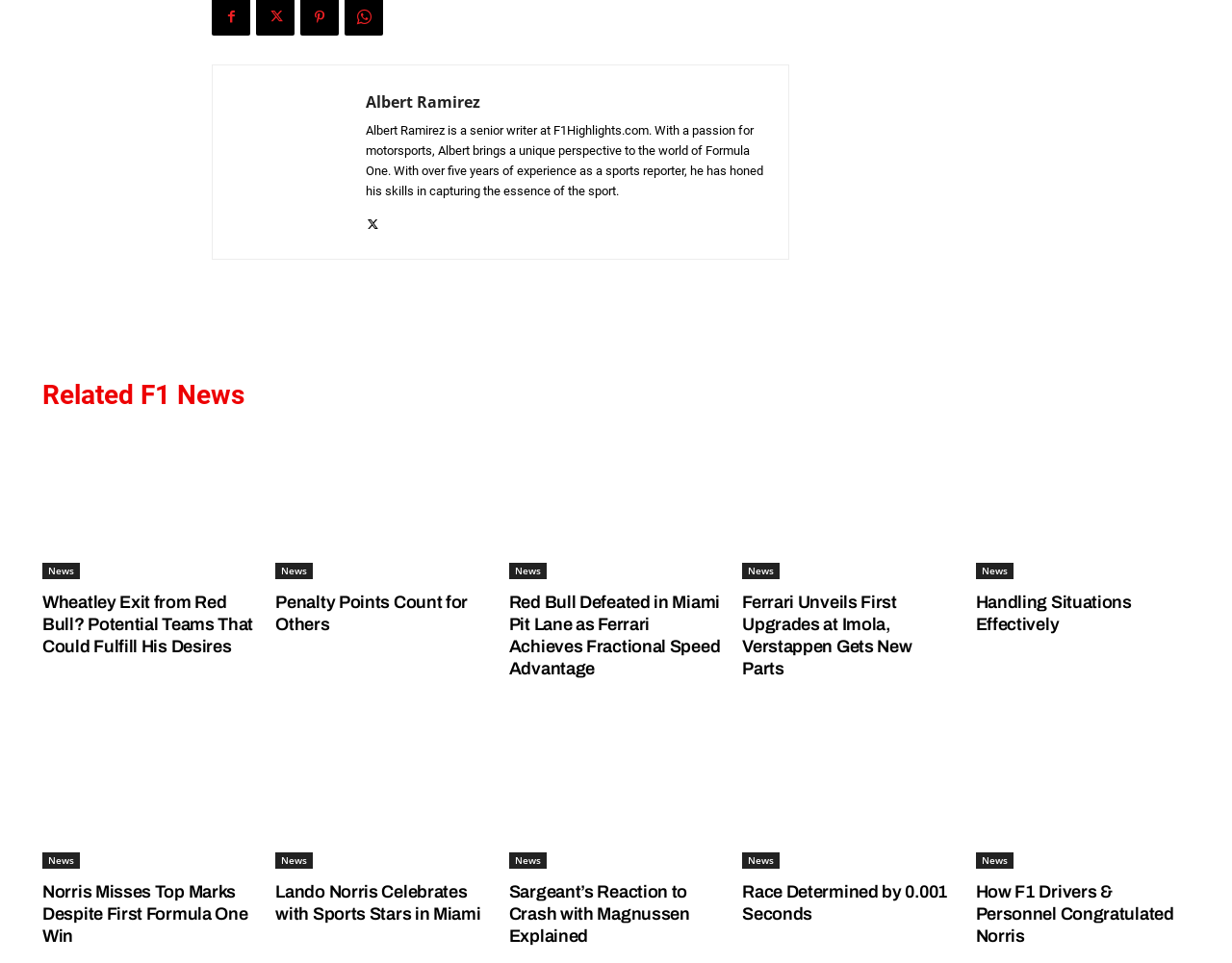Locate the bounding box coordinates of the region to be clicked to comply with the following instruction: "Learn more about Penalty Points Count for Others". The coordinates must be four float numbers between 0 and 1, in the form [left, top, right, bottom].

[0.224, 0.446, 0.397, 0.602]